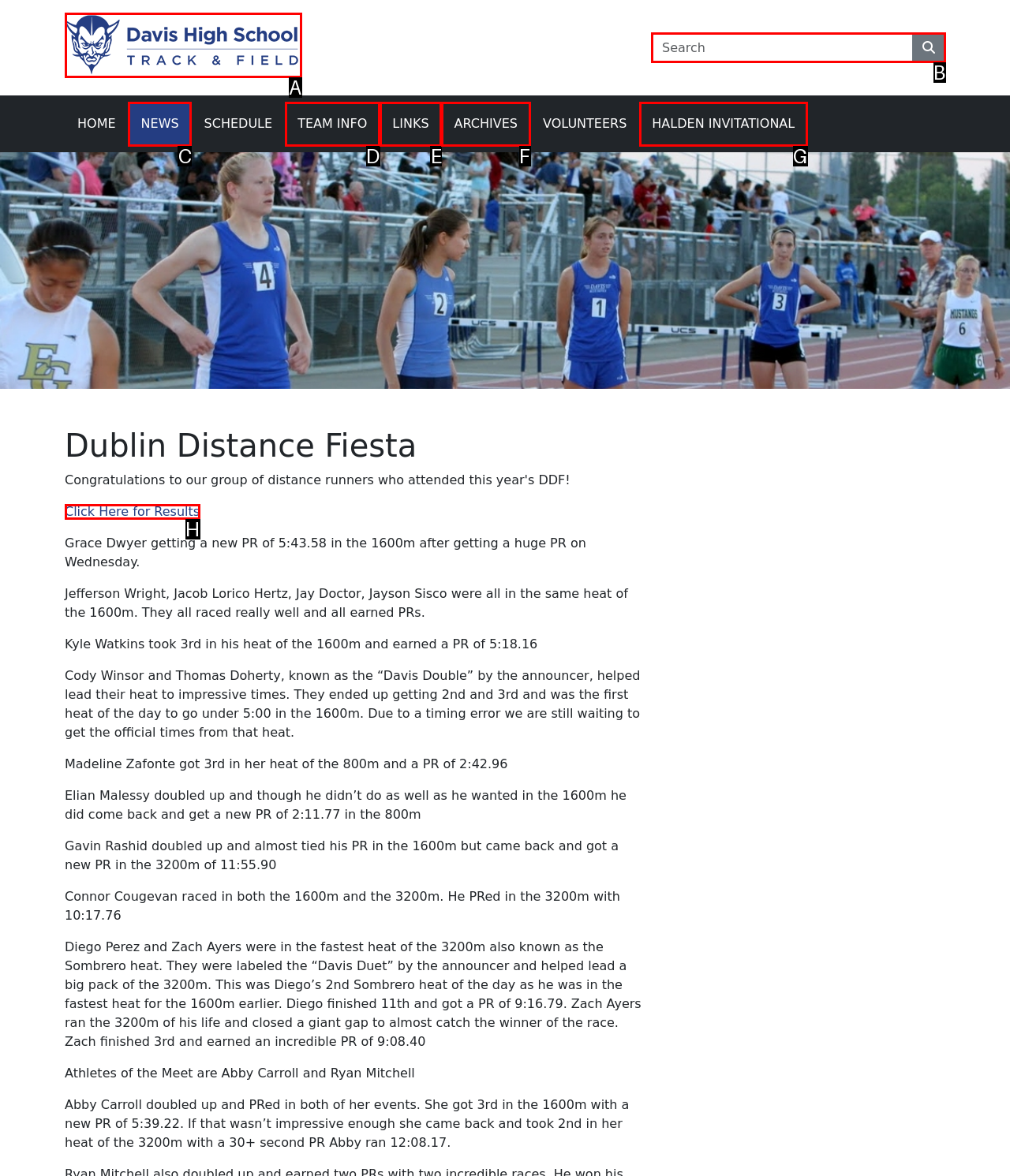Which HTML element should be clicked to complete the following task: Search for something?
Answer with the letter corresponding to the correct choice.

B